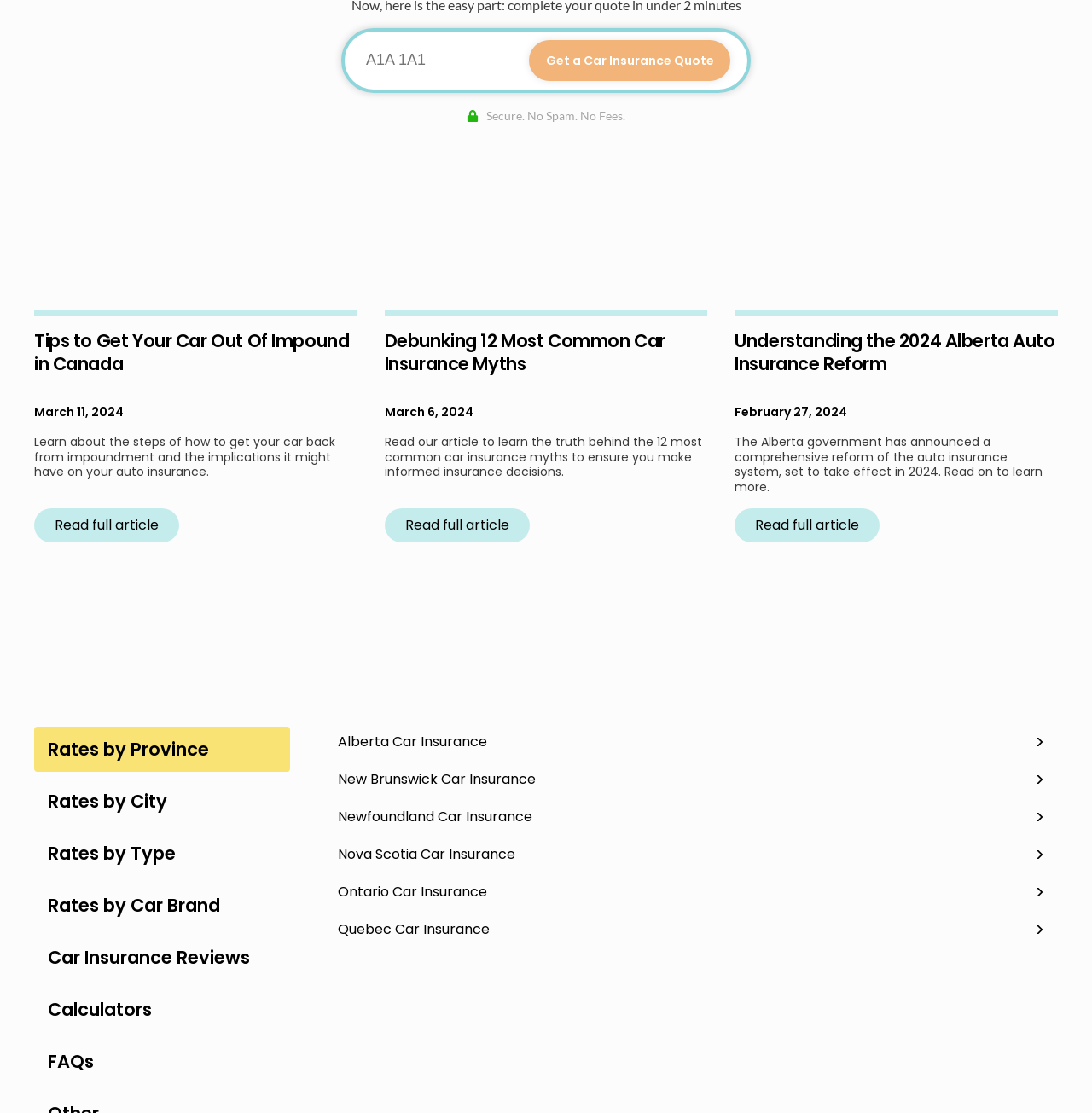How many article links are on the page?
Examine the image closely and answer the question with as much detail as possible.

There are three article links on the page, each with a title and a 'Read full article' link. The titles are 'Tips to Get Your Car Out Of Impound in Canada', 'Debunking 12 Most Common Car Insurance Myths', and 'Understanding the 2024 Alberta Auto Insurance Reform'.